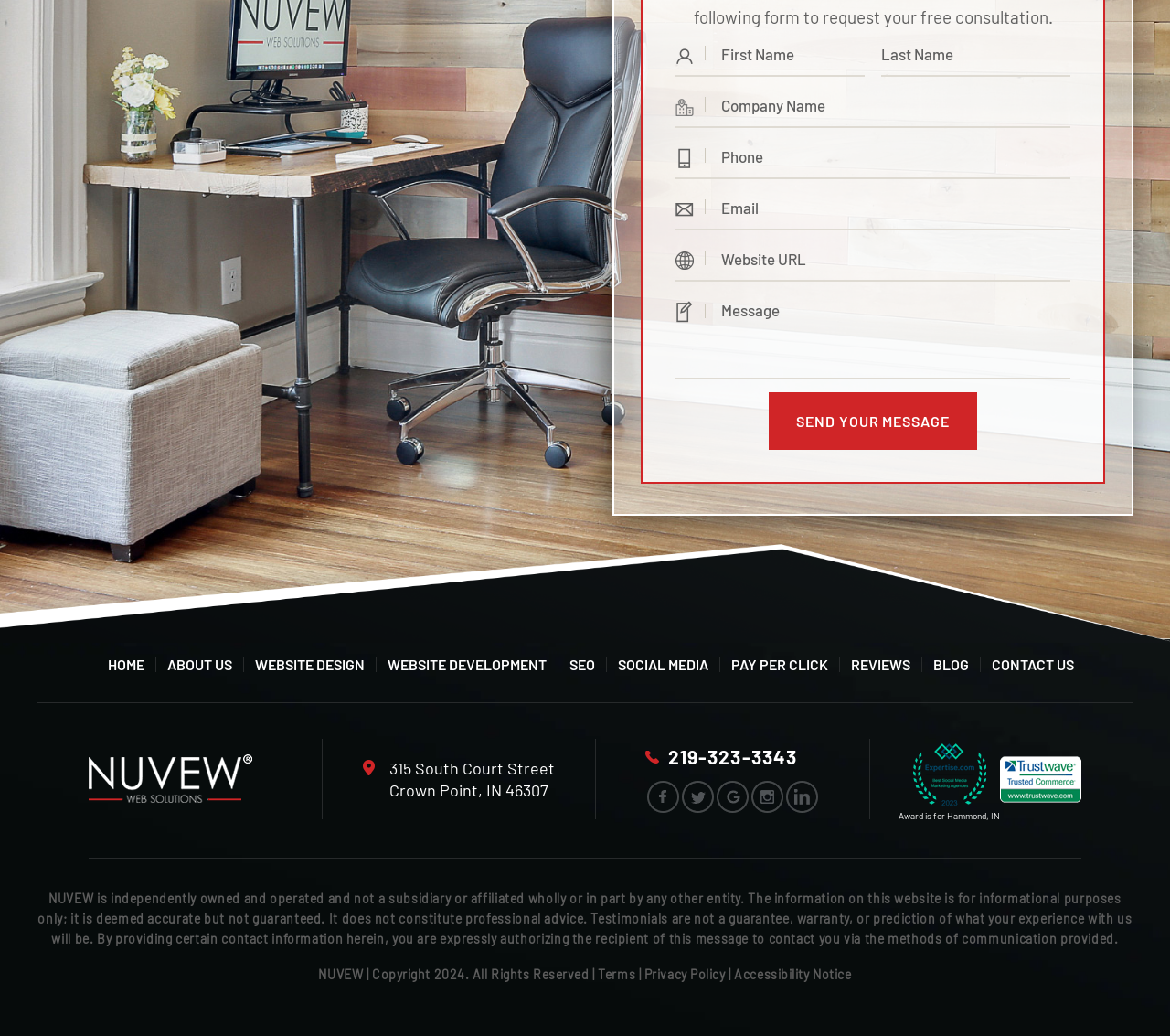Please identify the bounding box coordinates of the clickable area that will allow you to execute the instruction: "View the CONTACT US page".

[0.838, 0.635, 0.918, 0.649]